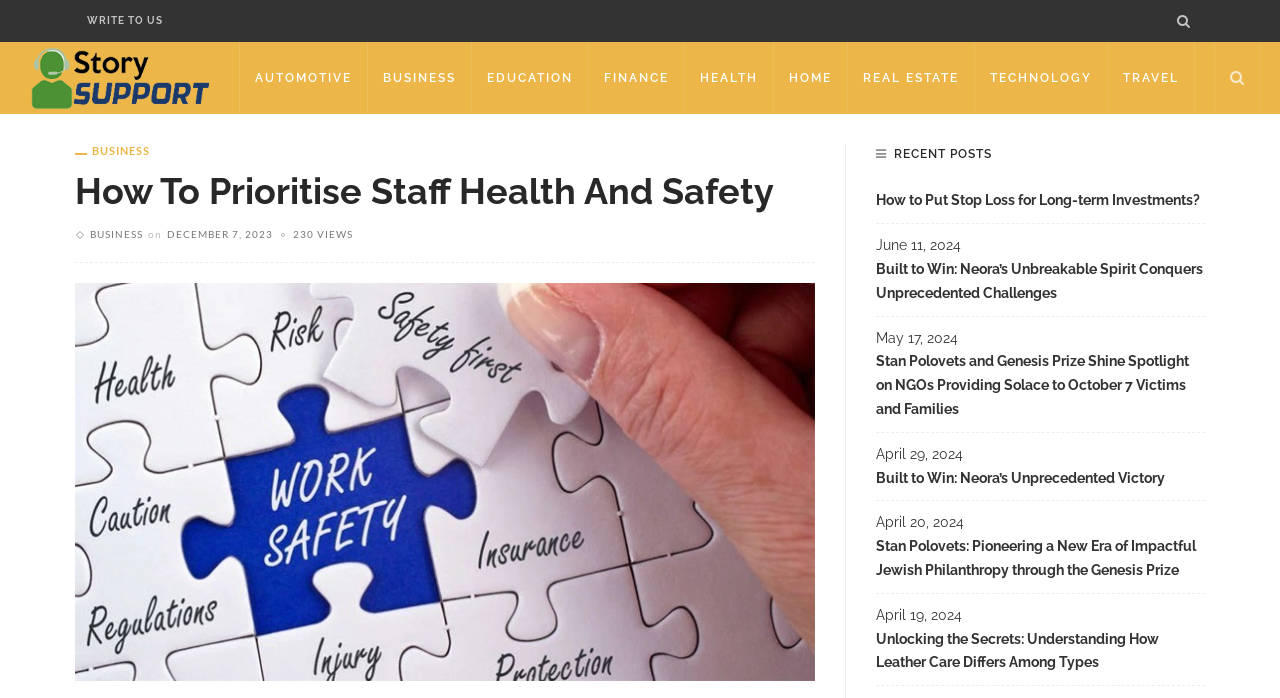Analyze the image and answer the question with as much detail as possible: 
What is the date of the third recent post?

I examined the recent posts section and found the third post, which has a date of 'May 17, 2024'.